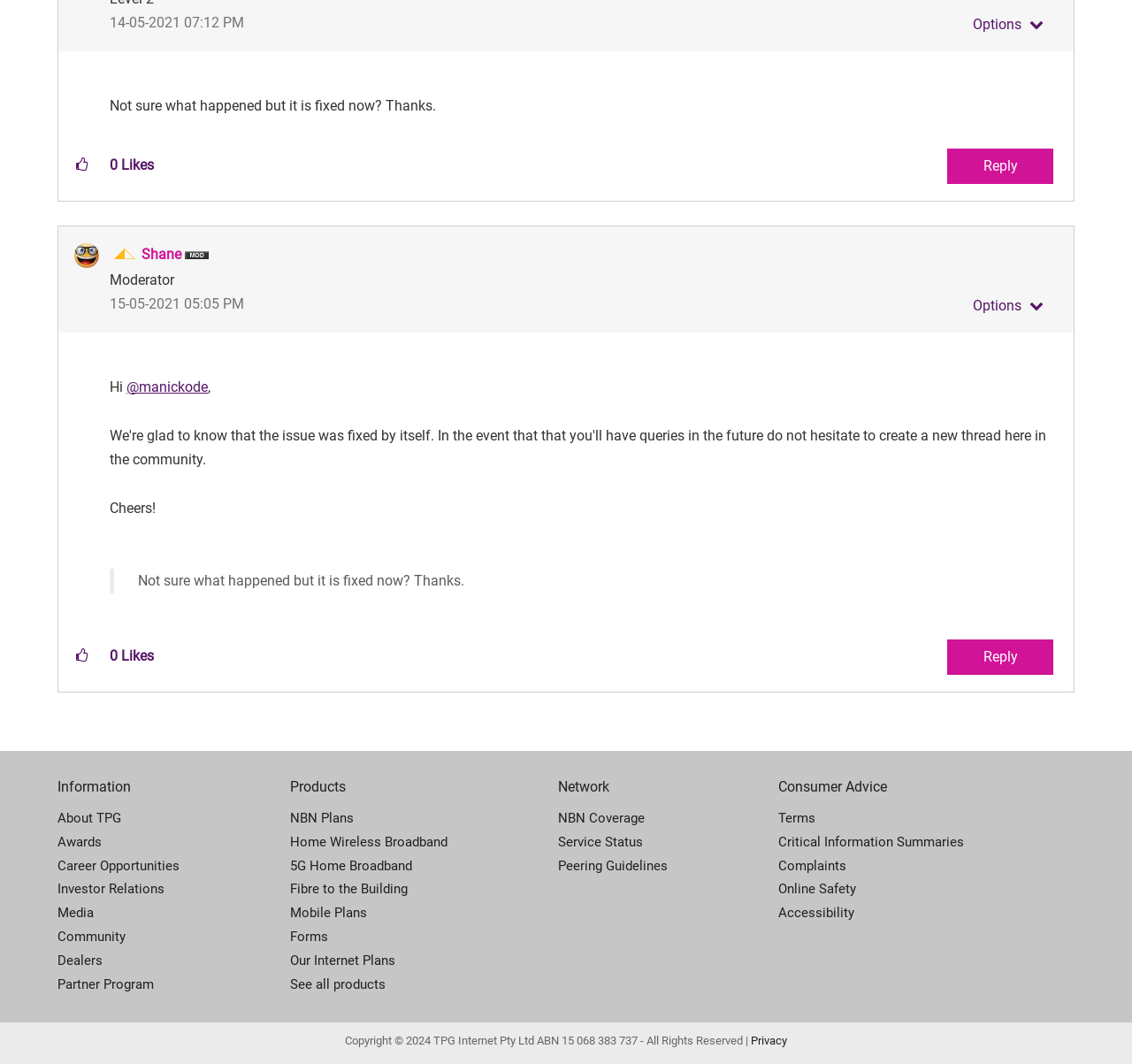Using the element description Awards, predict the bounding box coordinates for the UI element. Provide the coordinates in (top-left x, top-left y, bottom-right x, bottom-right y) format with values ranging from 0 to 1.

[0.051, 0.78, 0.256, 0.803]